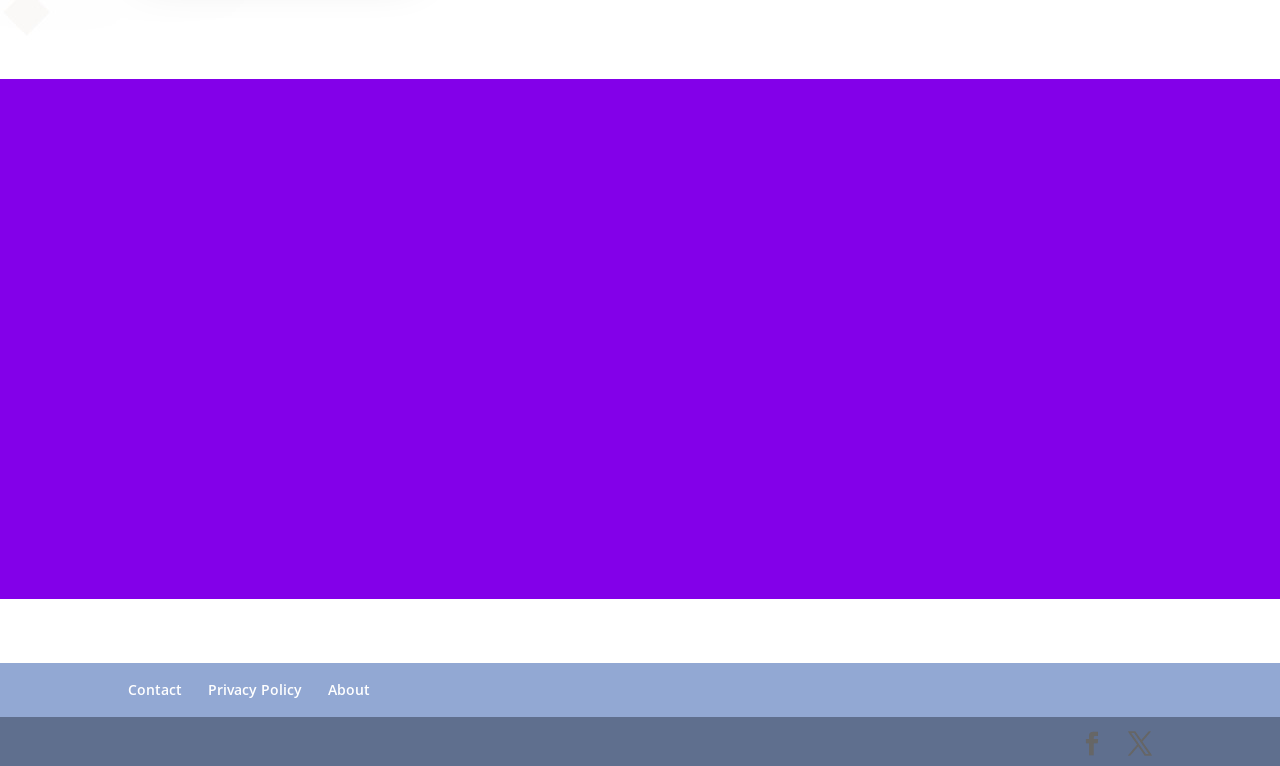Please indicate the bounding box coordinates of the element's region to be clicked to achieve the instruction: "Go to privacy policy". Provide the coordinates as four float numbers between 0 and 1, i.e., [left, top, right, bottom].

[0.162, 0.888, 0.236, 0.913]